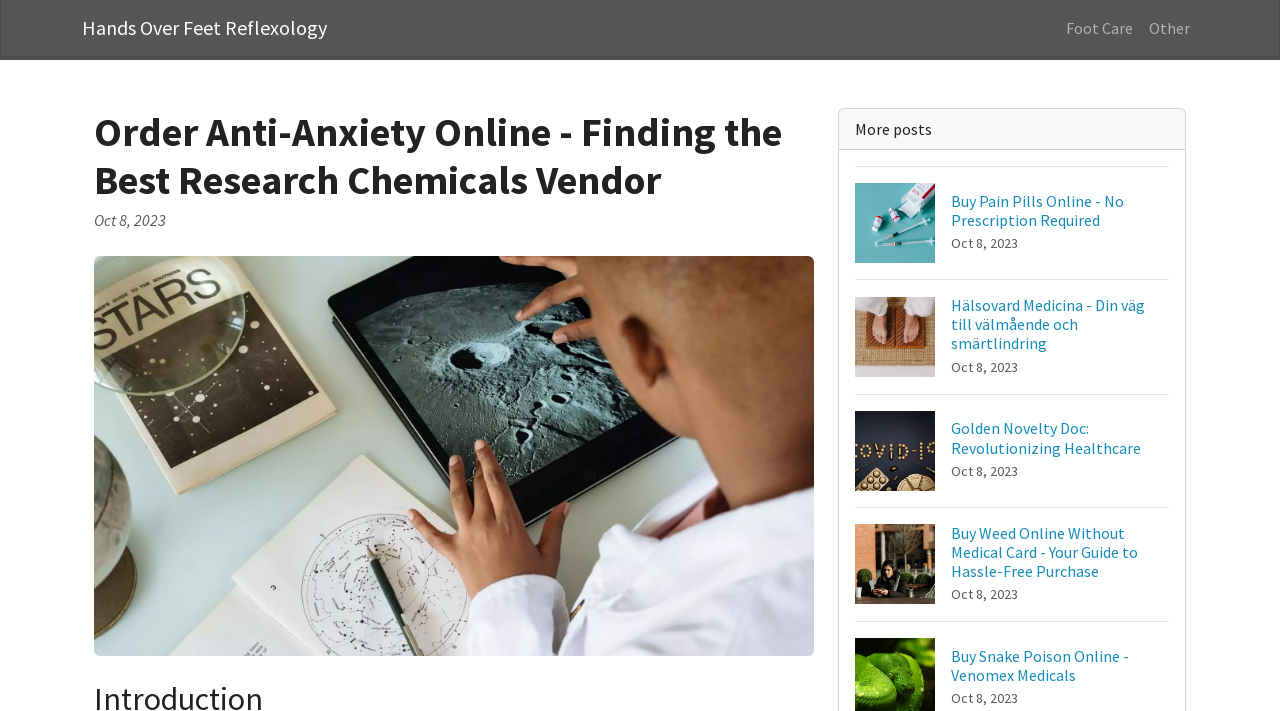Please specify the bounding box coordinates of the area that should be clicked to accomplish the following instruction: "Check More posts section". The coordinates should consist of four float numbers between 0 and 1, i.e., [left, top, right, bottom].

[0.668, 0.167, 0.728, 0.195]